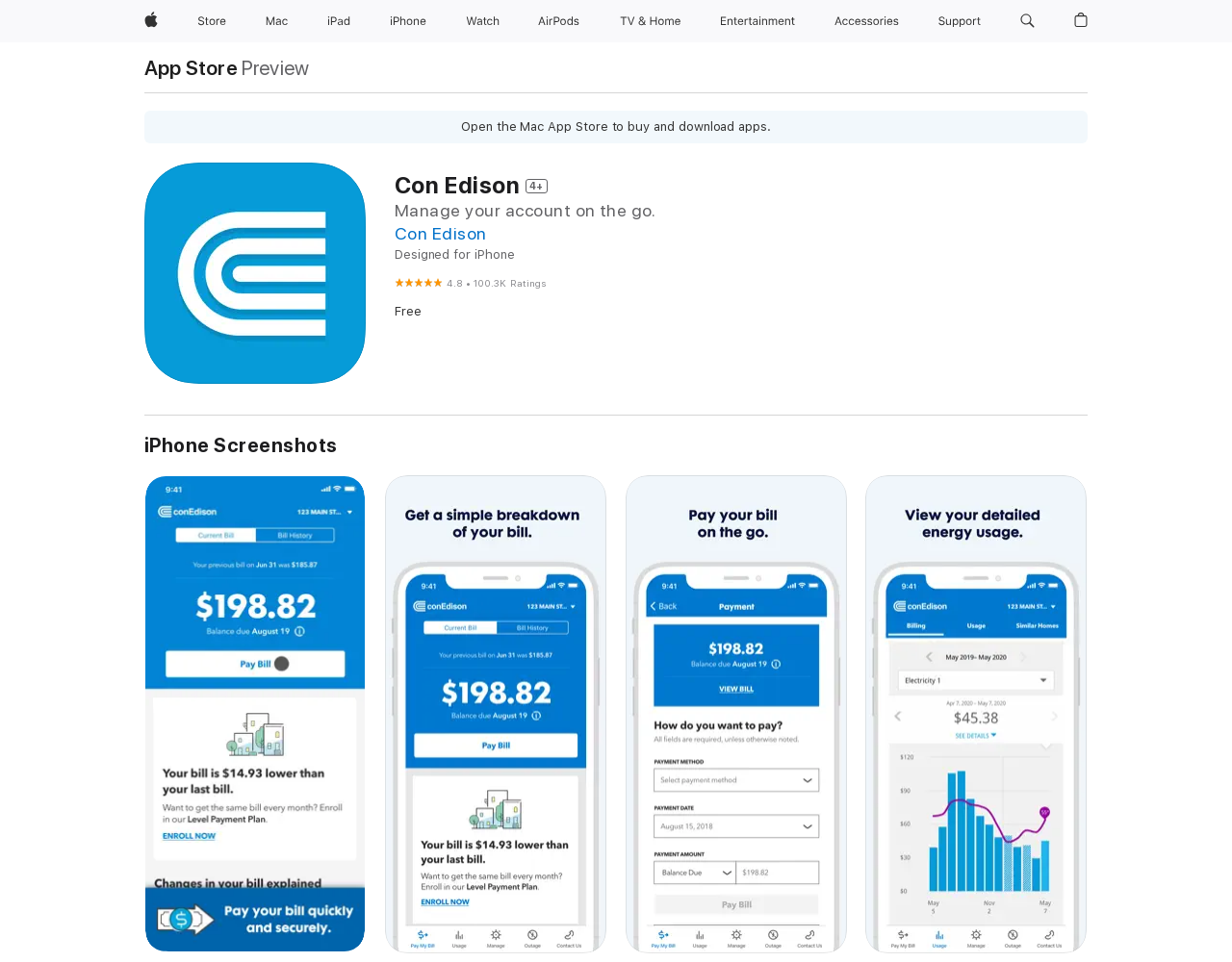Specify the bounding box coordinates for the region that must be clicked to perform the given instruction: "Search apple.com".

[0.822, 0.0, 0.846, 0.044]